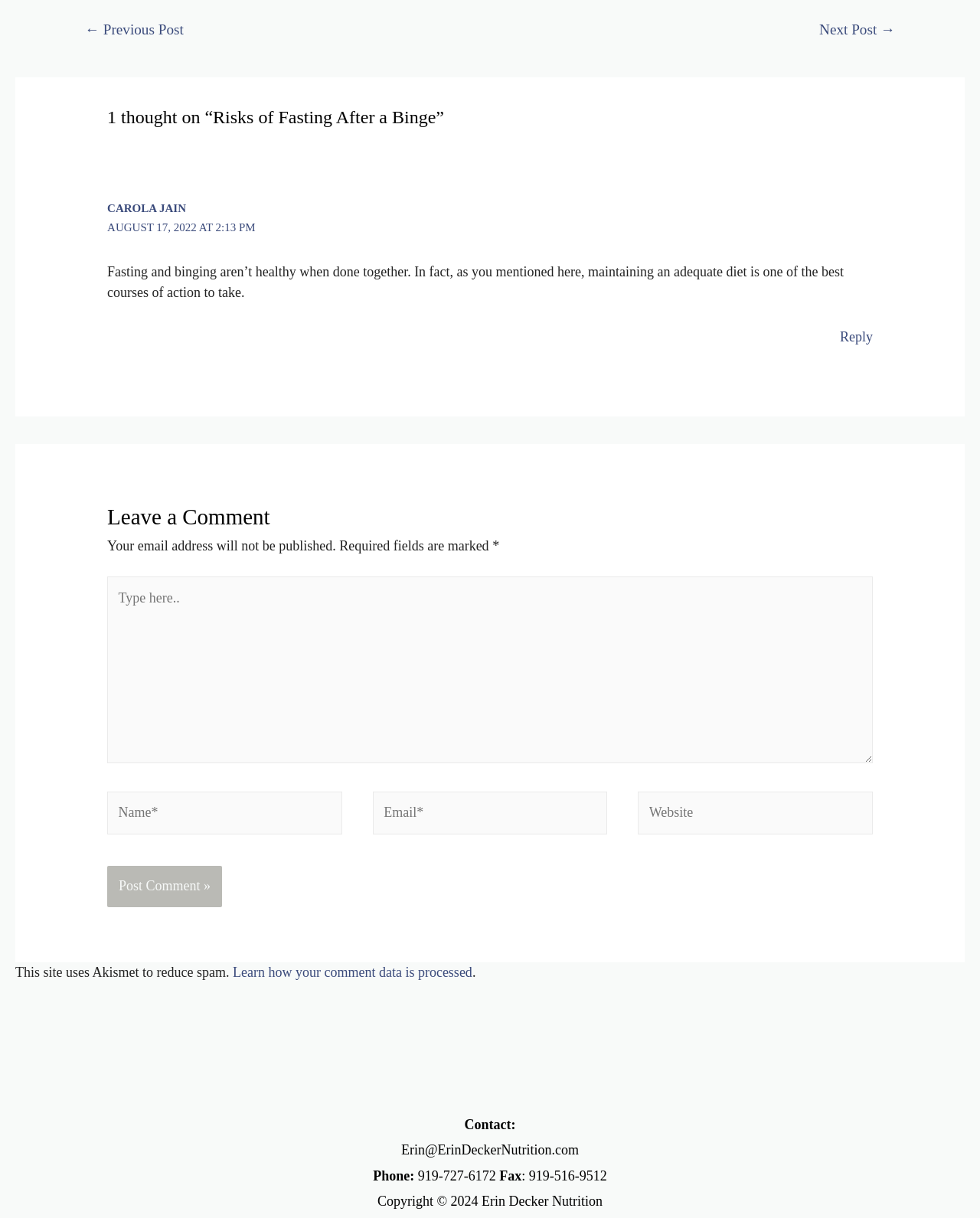What is the purpose of the form?
Using the image as a reference, give an elaborate response to the question.

The purpose of the form can be determined by looking at the heading 'Leave a Comment' and the various form fields such as name, email, and website, which suggest that the form is intended for users to leave a comment on the article.